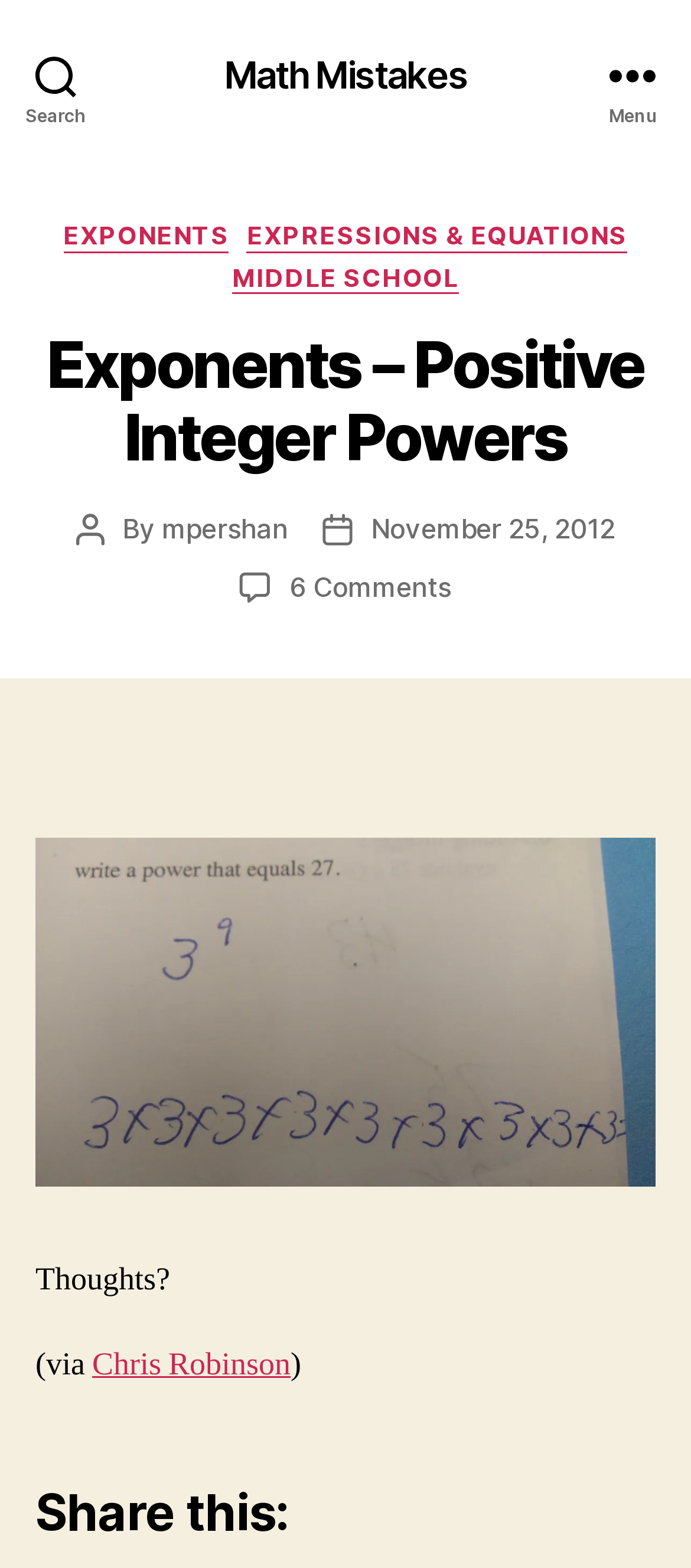Produce a meticulous description of the webpage.

The webpage appears to be a blog post titled "Exponents – Positive Integer Powers" from the "Math Mistakes" website. At the top left, there is a search button, and at the top right, there is a menu button. 

Below the menu button, there is a header section that contains several links to categories, including "EXPONENTS", "EXPRESSIONS & EQUATIONS", and "MIDDLE SCHOOL". The main heading "Exponents – Positive Integer Powers" is located below the category links.

The post author's information is displayed, including the name "mpershan" and the post date "November 25, 2012". There is also a link to the comments section, which indicates that there are 6 comments on this post.

The main content of the post is not explicitly described in the accessibility tree, but there is an image that takes up a significant portion of the page. Below the image, there is a quote or thought that reads "Thoughts? (via Chris Robinson)".

At the bottom of the page, there is a section titled "Share this:", which likely contains social media sharing links.